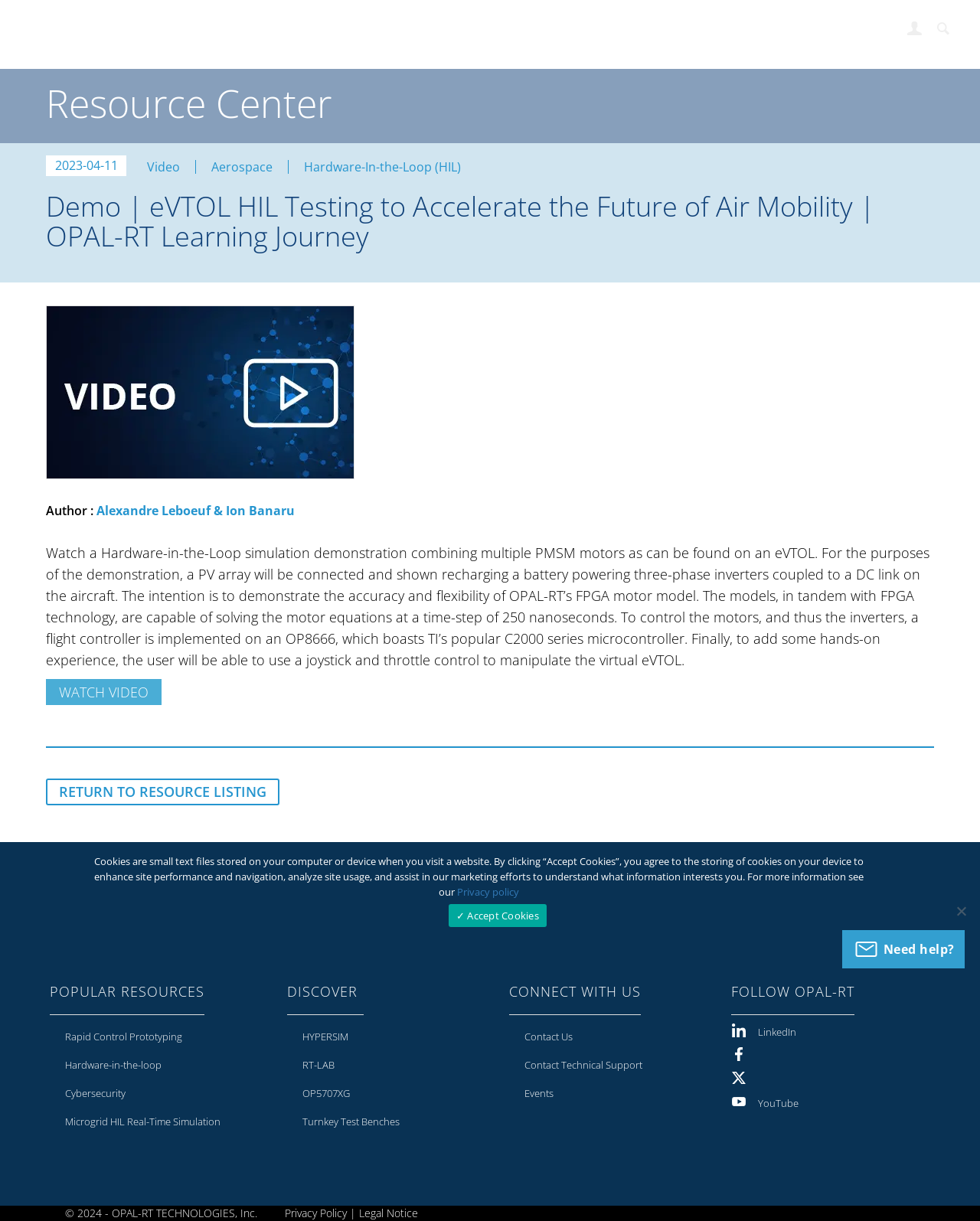Identify the coordinates of the bounding box for the element that must be clicked to accomplish the instruction: "Add the event to Google Calendar".

None